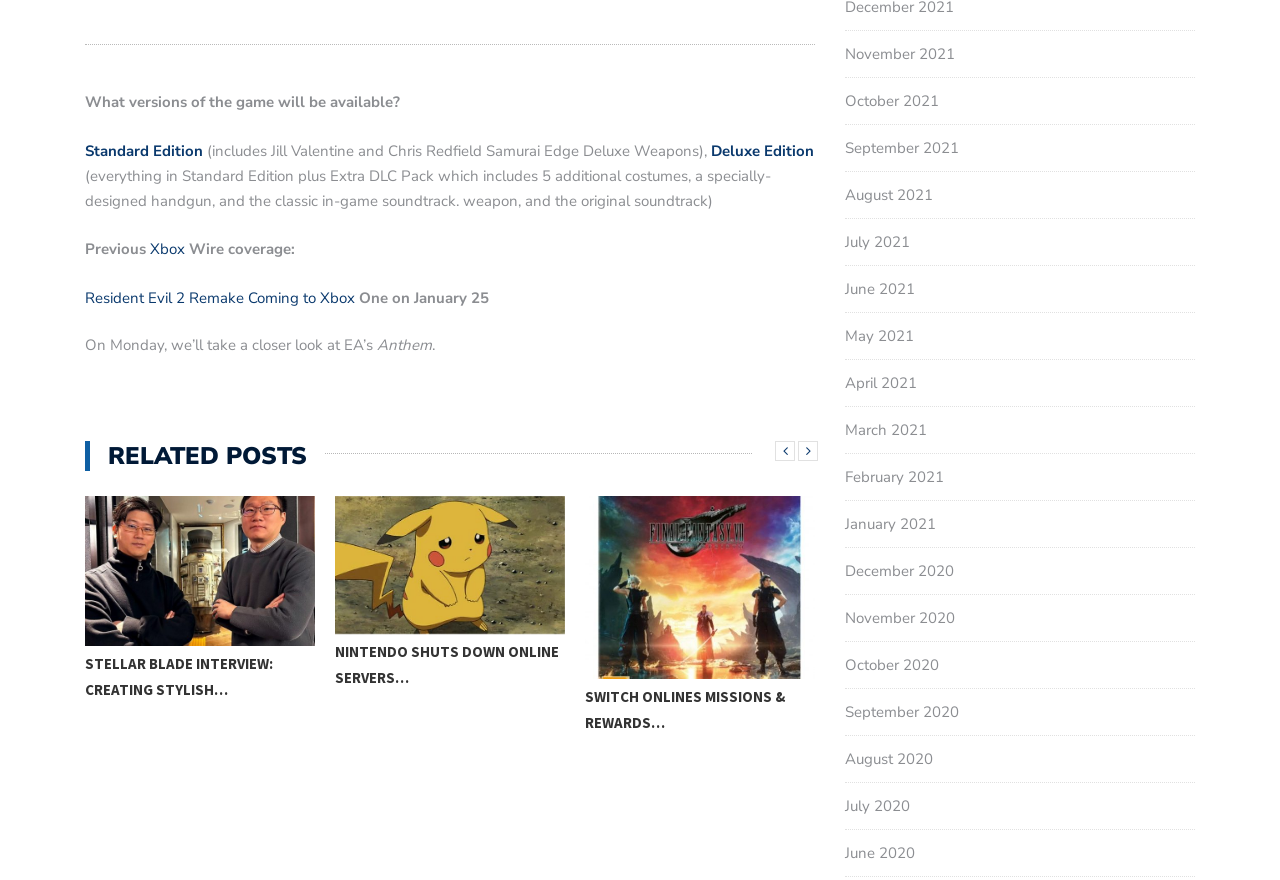Can you specify the bounding box coordinates of the area that needs to be clicked to fulfill the following instruction: "Click on the 'Standard Edition' link"?

[0.066, 0.16, 0.159, 0.183]